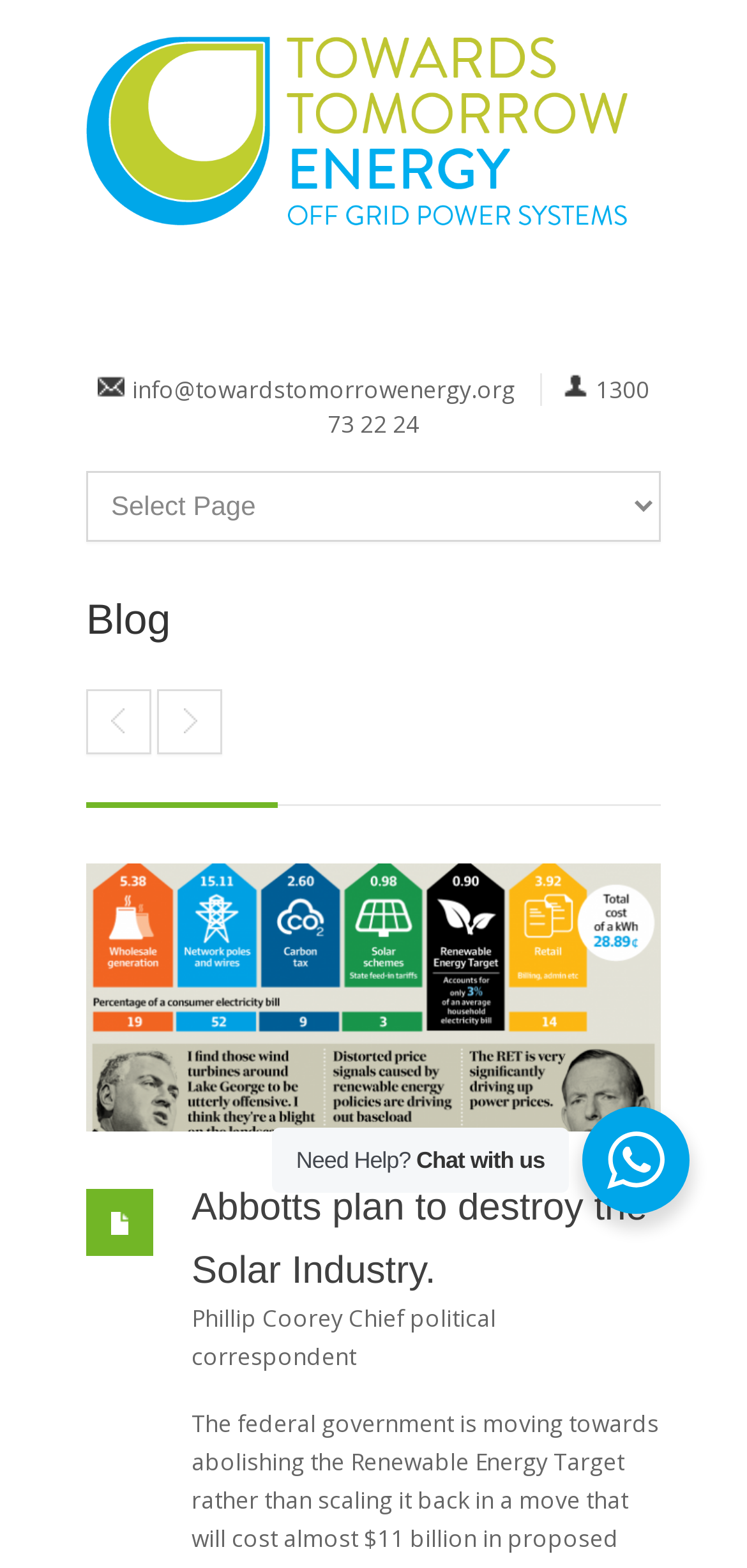What is the email address on the webpage?
Provide a well-explained and detailed answer to the question.

I found the email address by looking at the link element with the bounding box coordinates [0.177, 0.238, 0.69, 0.259], which contains the text 'info@towardstomorrowenergy.org'.